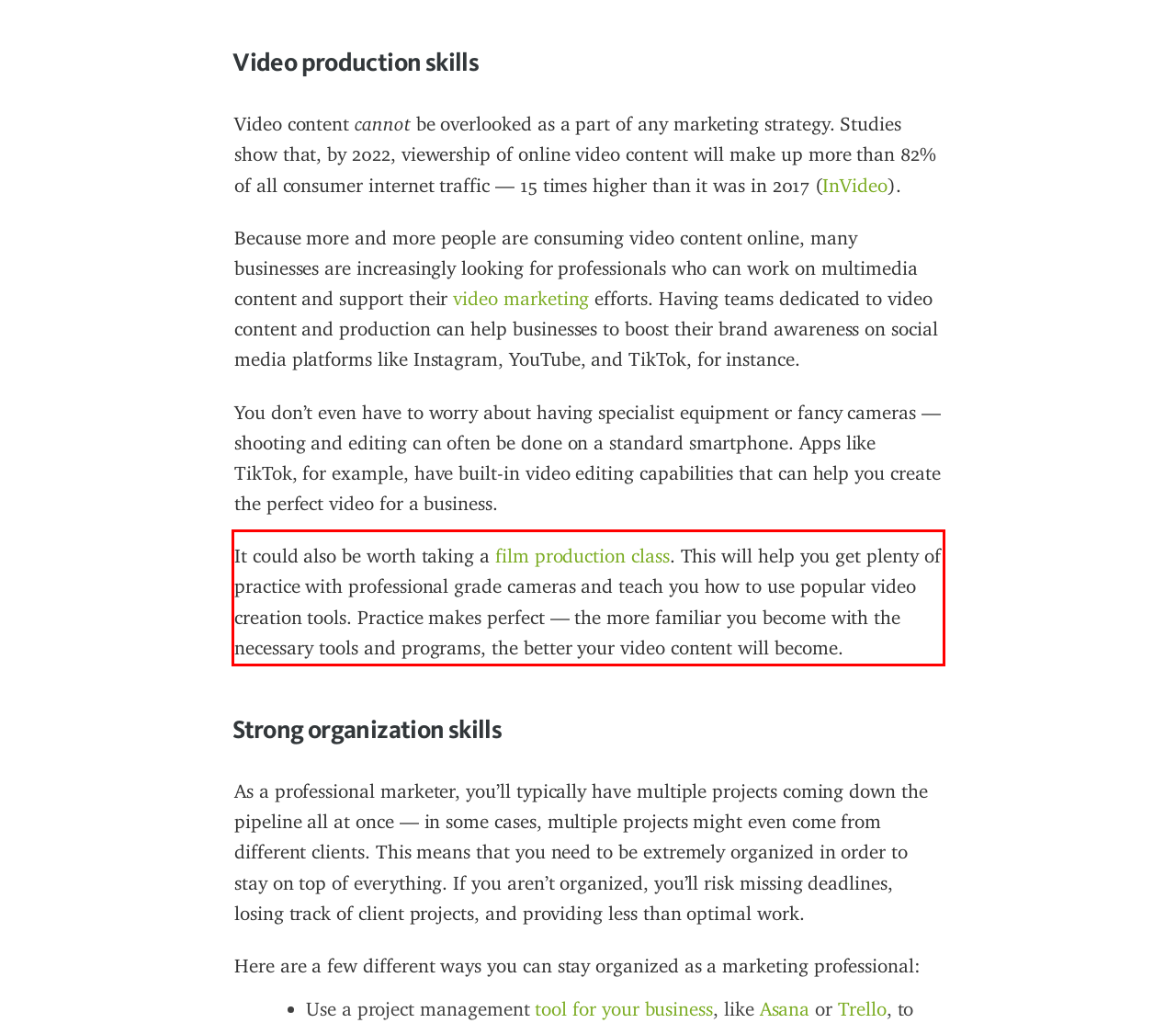Look at the screenshot of the webpage, locate the red rectangle bounding box, and generate the text content that it contains.

It could also be worth taking a film production class. This will help you get plenty of practice with professional grade cameras and teach you how to use popular video creation tools. Practice makes perfect — the more familiar you become with the necessary tools and programs, the better your video content will become.